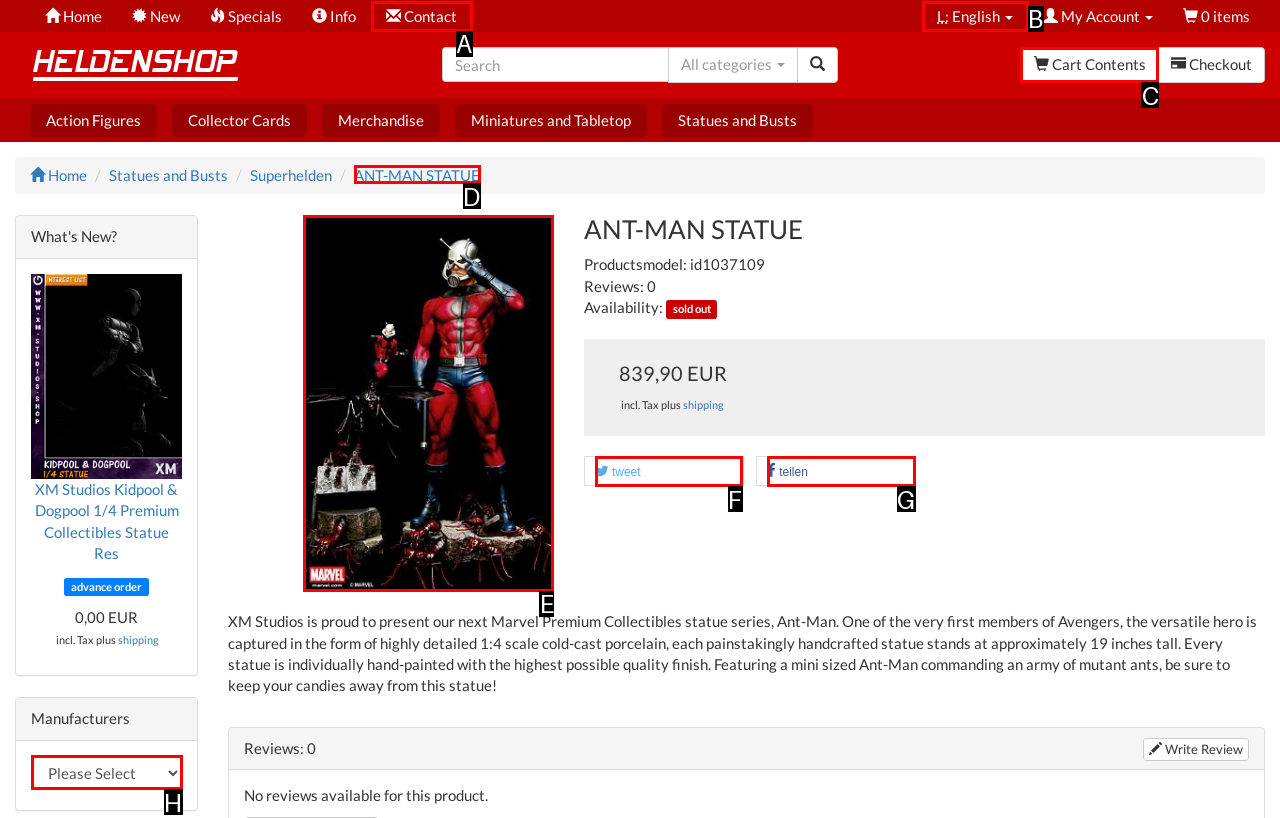Choose the HTML element that should be clicked to achieve this task: Share on Twitter
Respond with the letter of the correct choice.

F